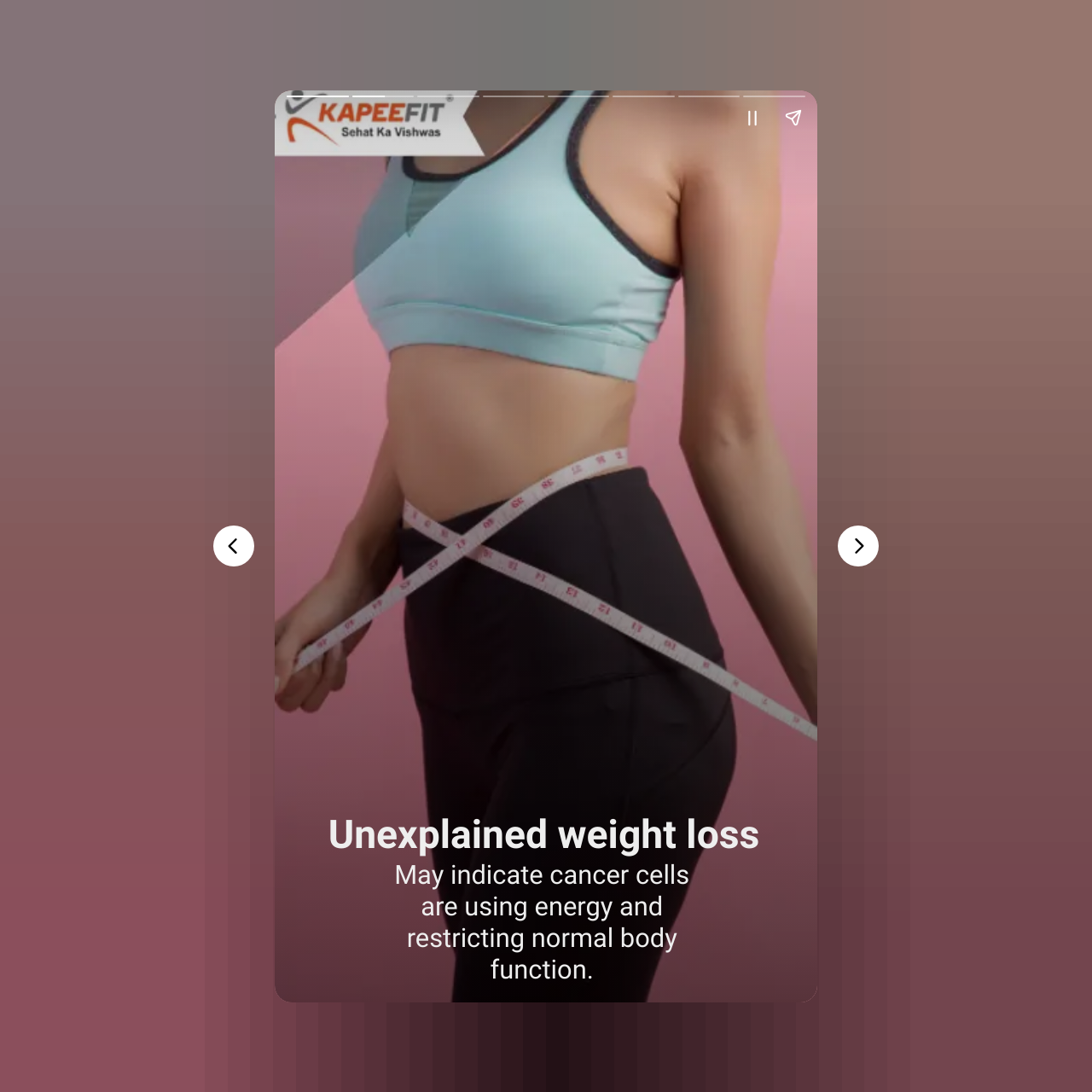Use a single word or phrase to answer the following:
What is the first early warning sign of cancer?

Unexplained weight loss